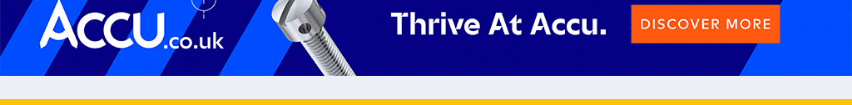Refer to the image and provide an in-depth answer to the question: 
What is the text on the call-to-action button?

The prominent call-to-action button is labeled 'DISCOVER MORE', which encourages viewers to explore Accu's offerings in the precision components sector.